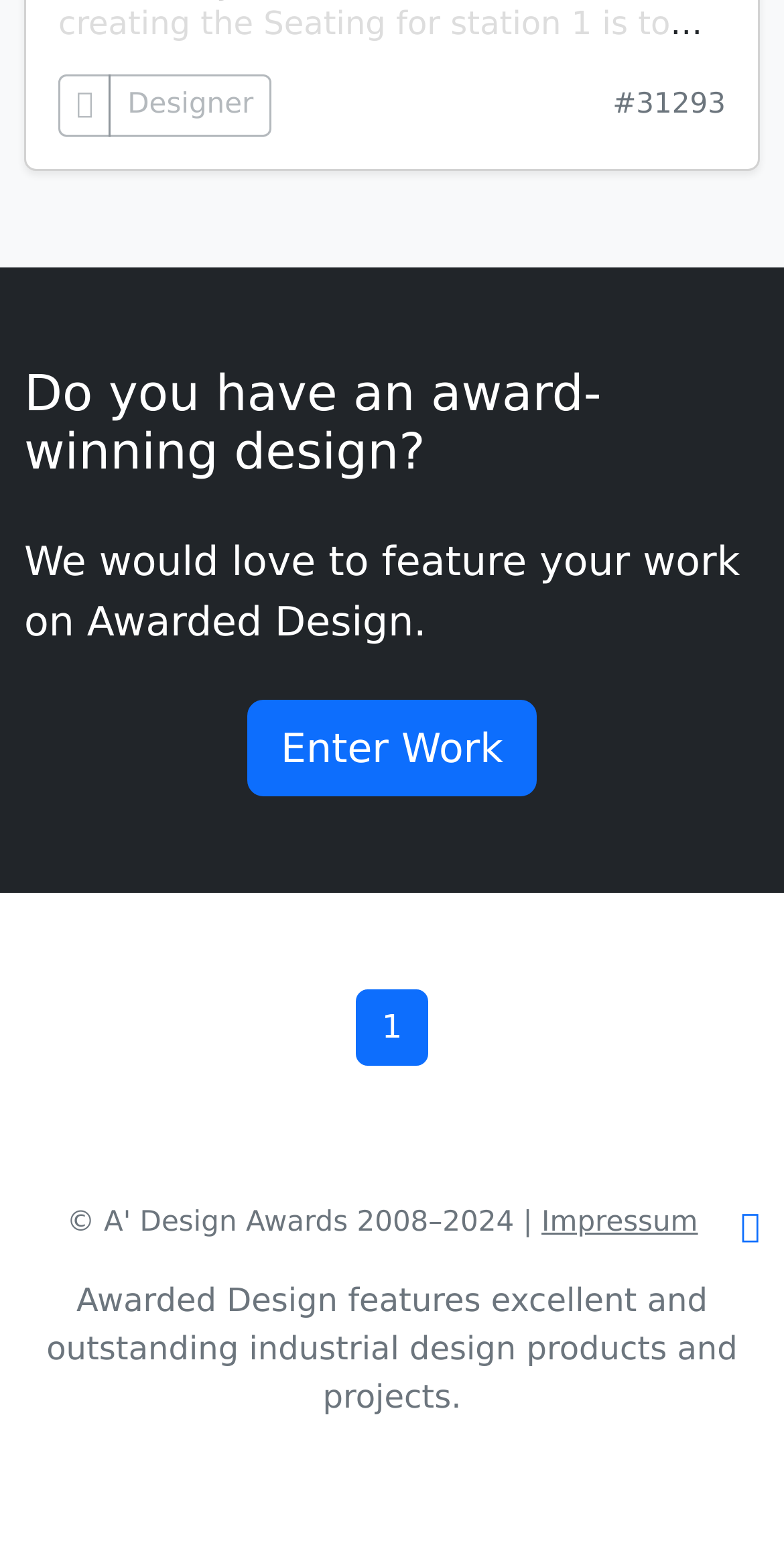What is the call-to-action for designers?
Kindly answer the question with as much detail as you can.

The link 'Enter Work' is prominently displayed on the page, suggesting that it is a call-to-action for designers to submit their work.